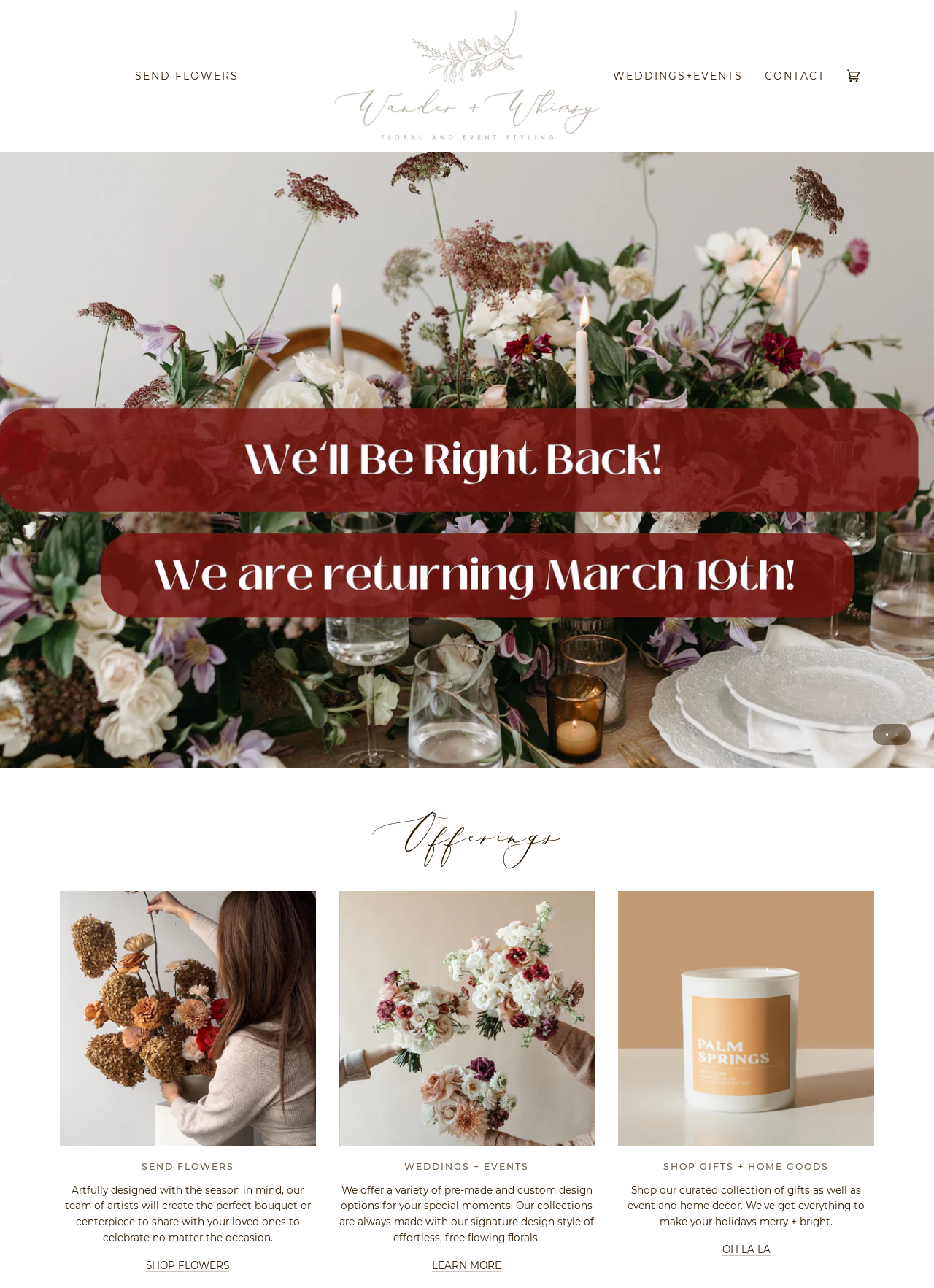How many sections are on the page?
Use the screenshot to answer the question with a single word or phrase.

Three